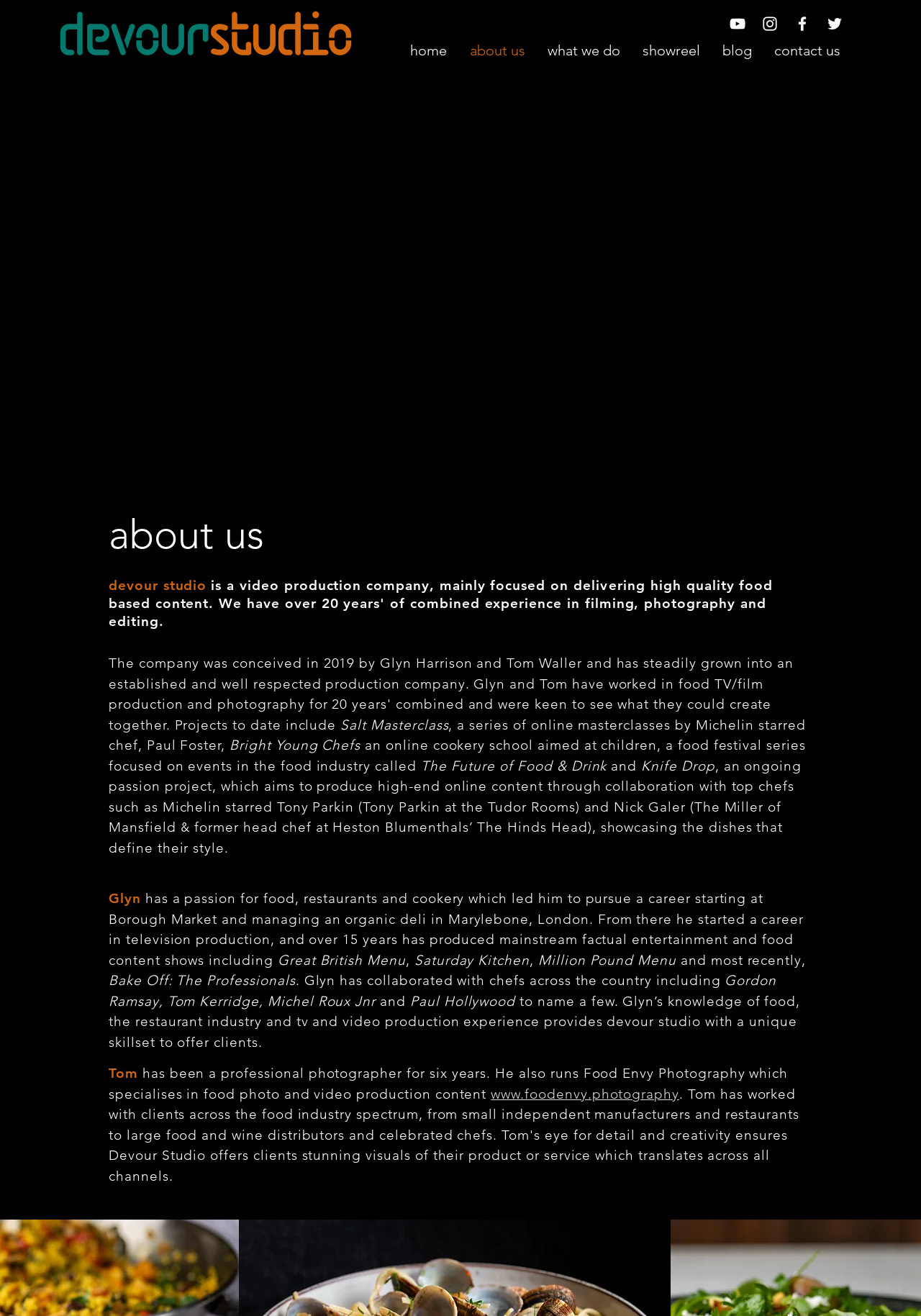Answer the question using only one word or a concise phrase: What is the company's specialty?

Food Focused Video Production